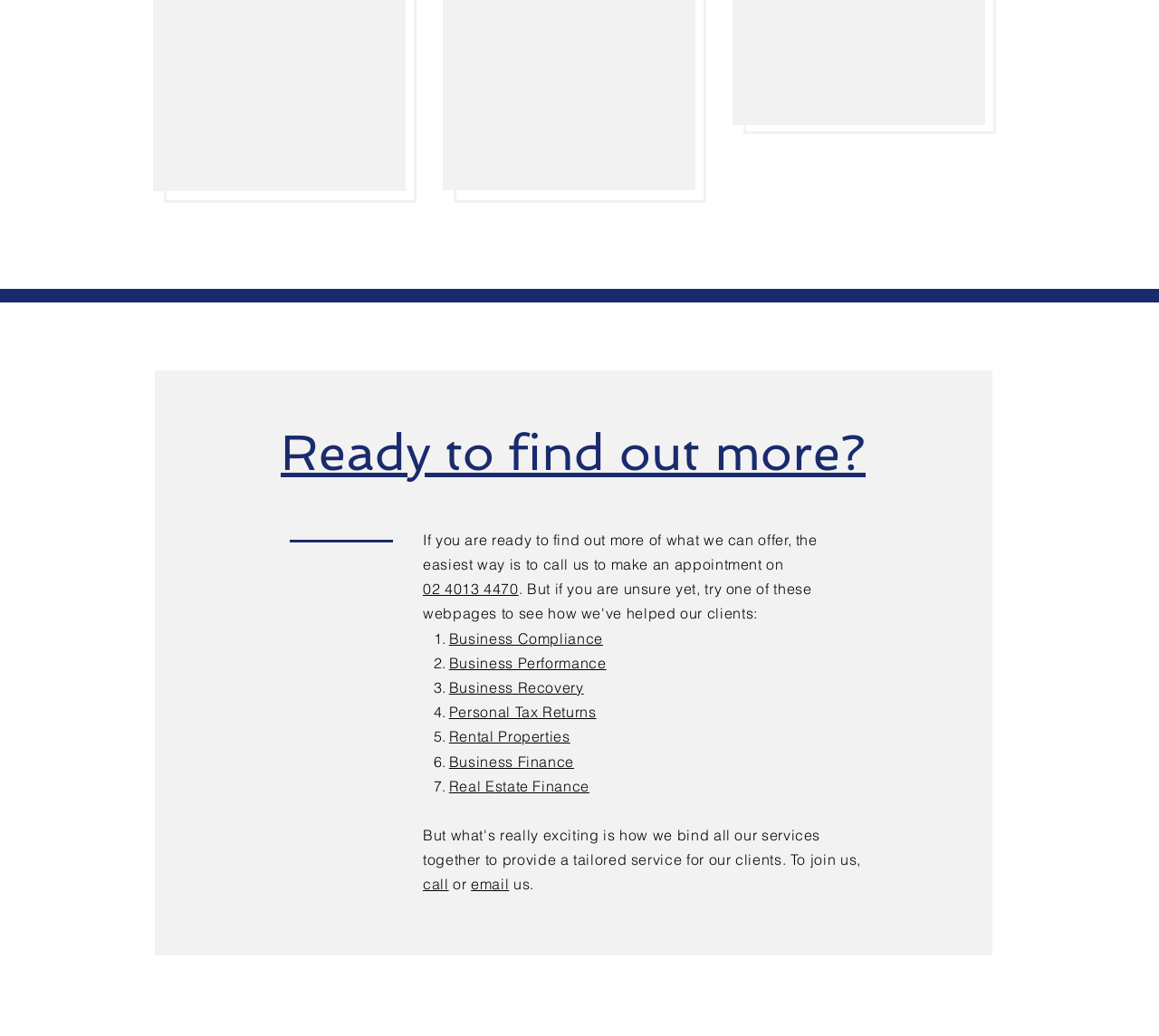Bounding box coordinates are specified in the format (top-left x, top-left y, bottom-right x, bottom-right y). All values are floating point numbers bounded between 0 and 1. Please provide the bounding box coordinate of the region this sentence describes: Ready to find out more?

[0.242, 0.408, 0.747, 0.465]